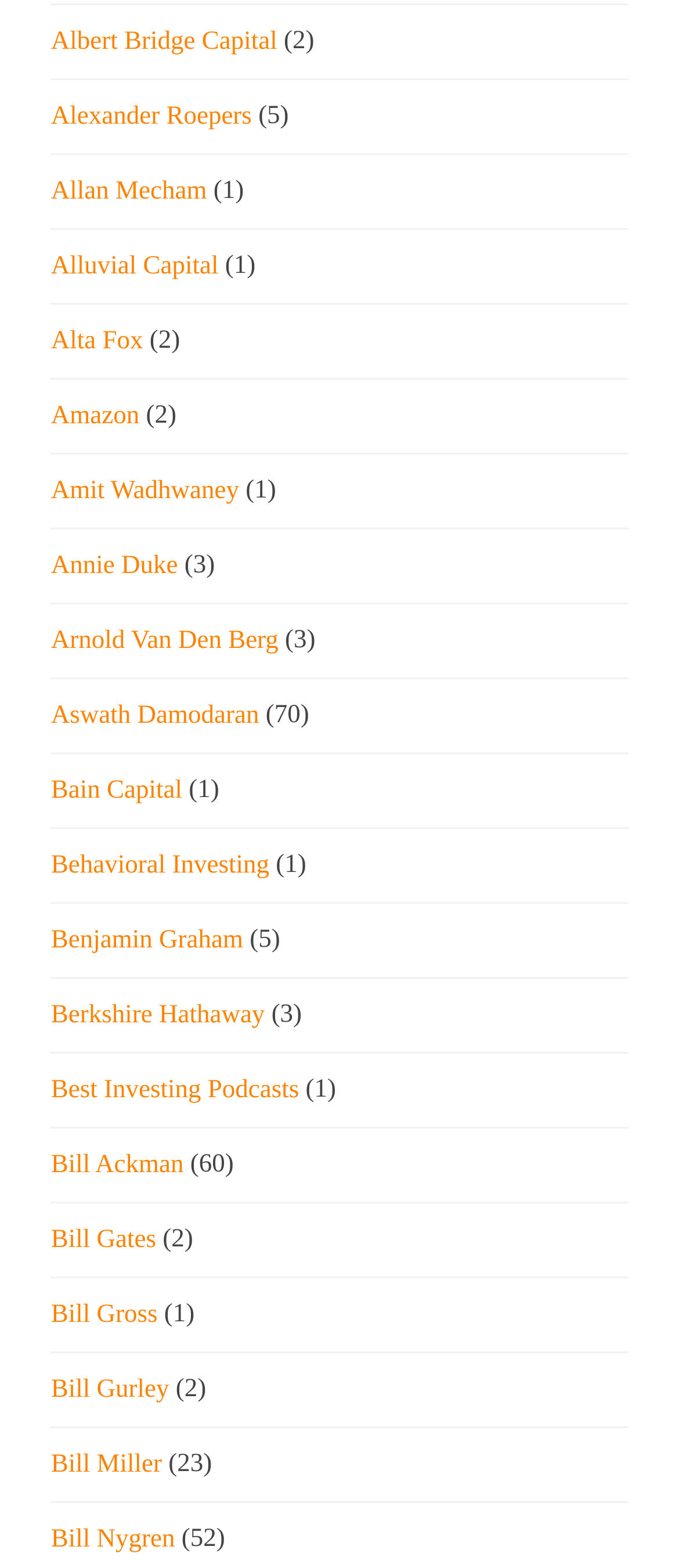Please locate the bounding box coordinates of the element that should be clicked to achieve the given instruction: "Click on Albert Bridge Capital".

[0.075, 0.015, 0.408, 0.04]